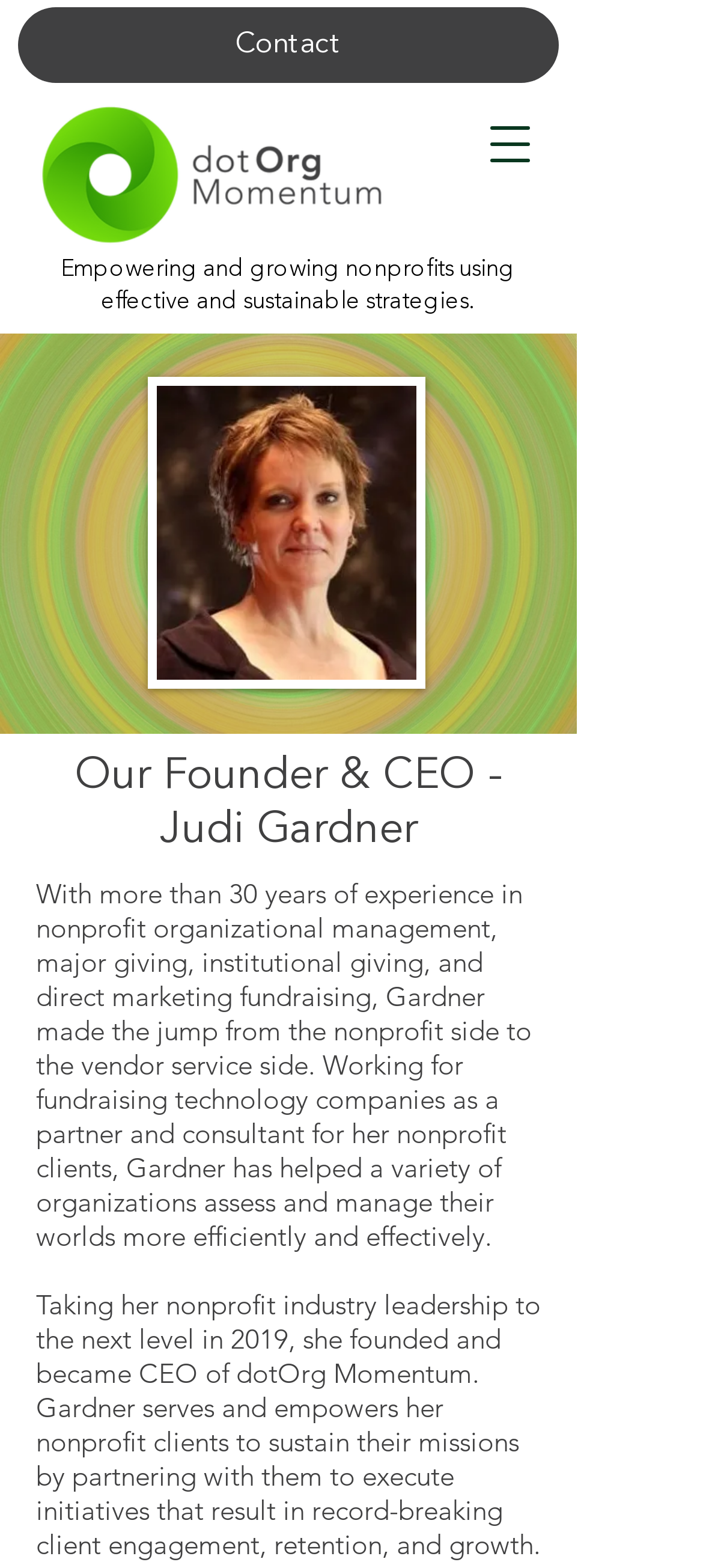Look at the image and write a detailed answer to the question: 
What is the name of the company founded by Judi Gardner?

According to the webpage, Judi Gardner founded and became CEO of dotOrg Momentum in 2019, which is a company that empowers and grows nonprofits using effective and sustainable strategies.